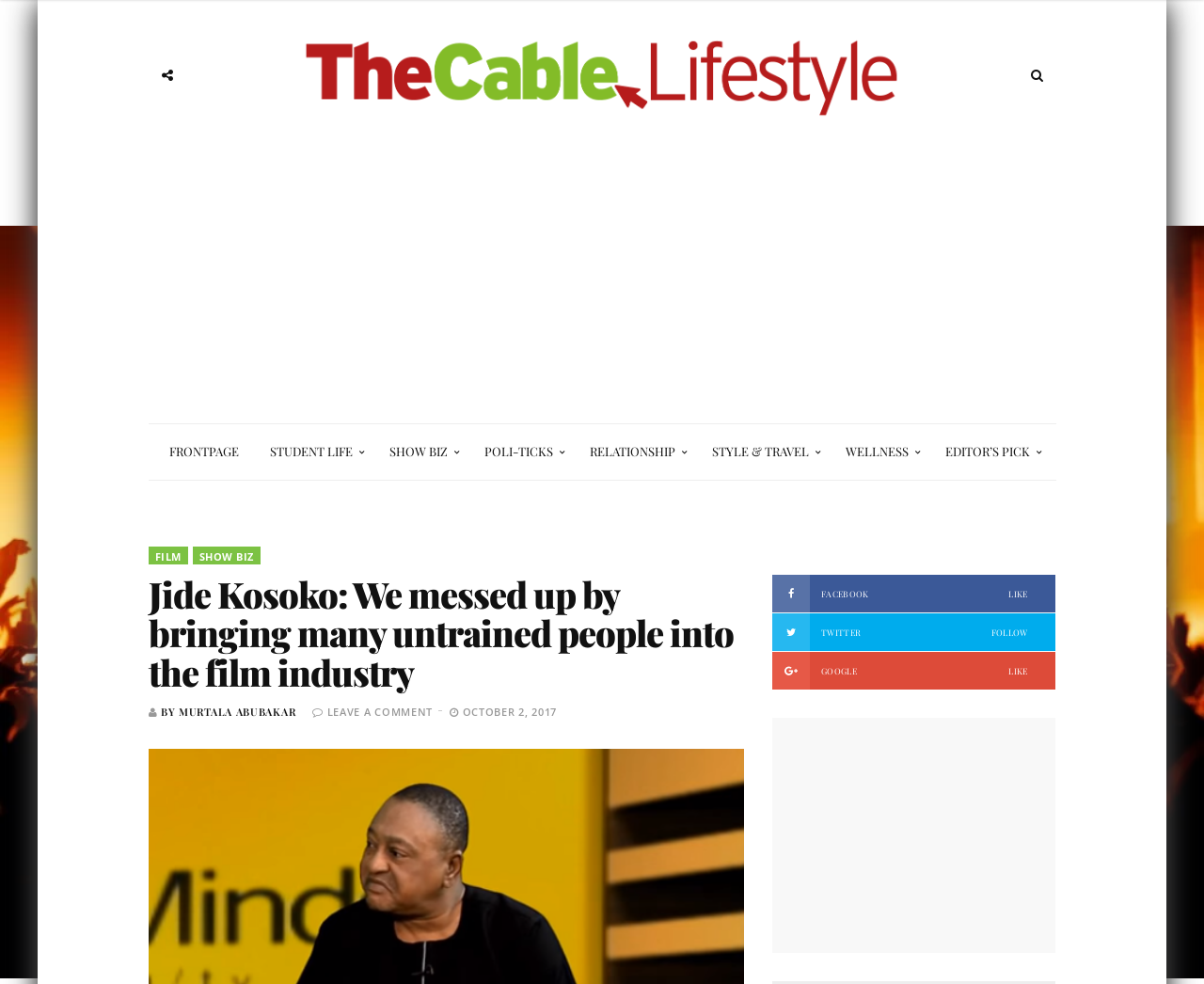What is the date of the article?
Please provide a comprehensive and detailed answer to the question.

The date of the article can be found at the bottom of the webpage, which mentions 'OCTOBER 2, 2017'.